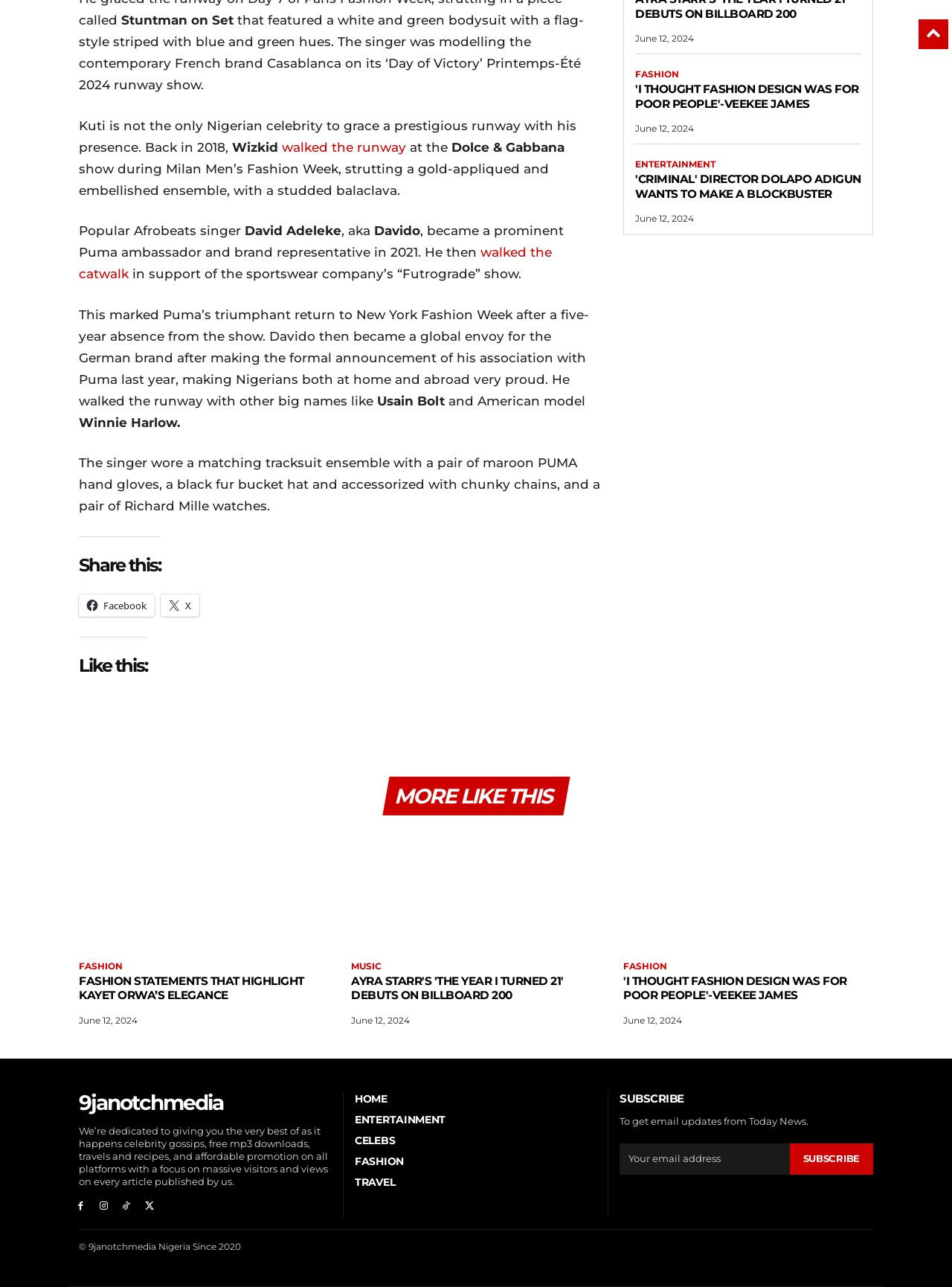Can you provide the bounding box coordinates for the element that should be clicked to implement the instruction: "Click on 'HOME'"?

[0.373, 0.848, 0.627, 0.859]